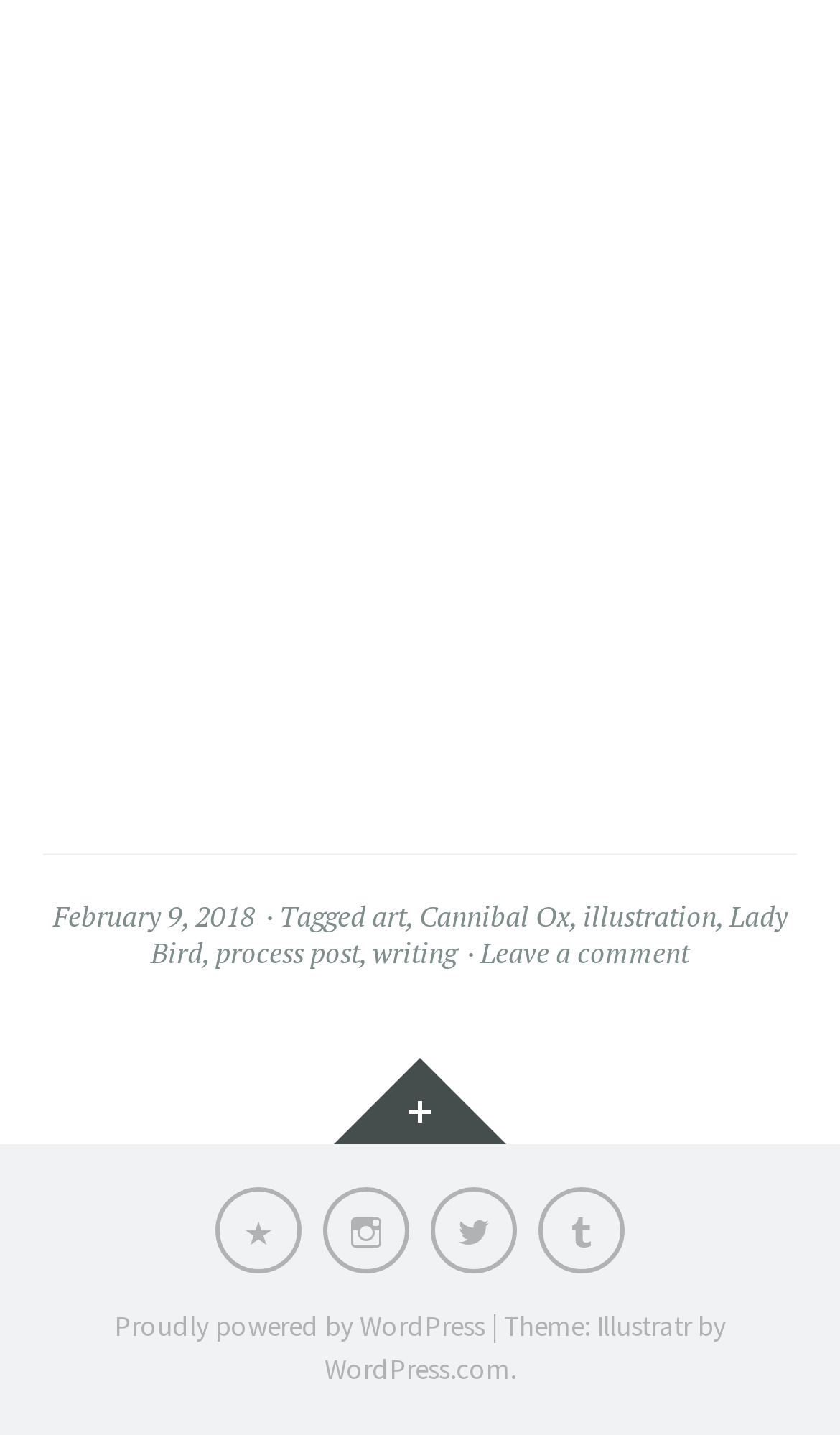What is the theme of the website?
Kindly offer a detailed explanation using the data available in the image.

I found the text 'Theme: Illustratr by' in the footer section of the webpage, which suggests that the theme of the website is 'Illustratr'.